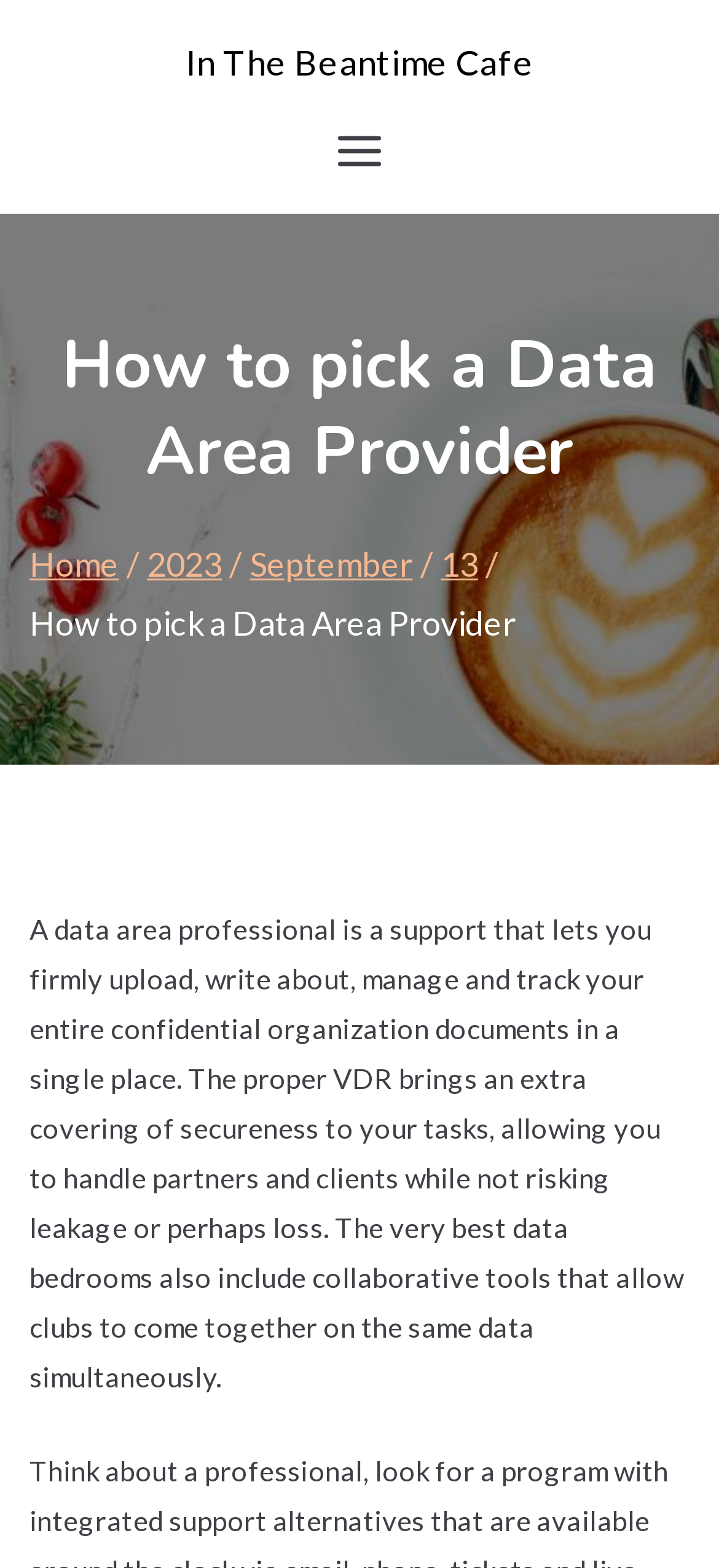Please find the bounding box for the following UI element description. Provide the coordinates in (top-left x, top-left y, bottom-right x, bottom-right y) format, with values between 0 and 1: In The Beantime Cafe

[0.258, 0.026, 0.742, 0.053]